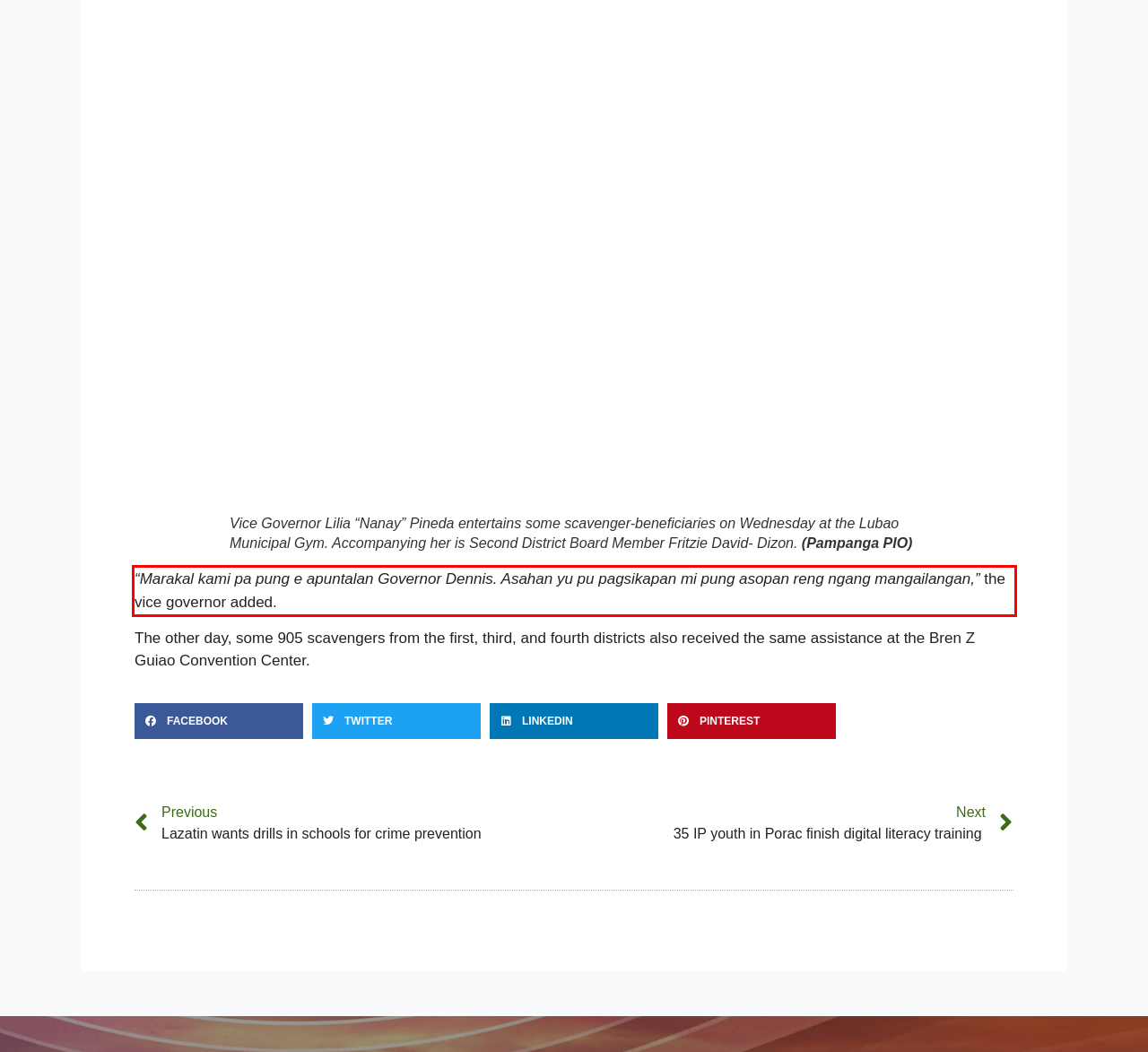Review the webpage screenshot provided, and perform OCR to extract the text from the red bounding box.

“Marakal kami pa pung e apuntalan Governor Dennis. Asahan yu pu pagsikapan mi pung asopan reng ngang mangailangan,” the vice governor added.